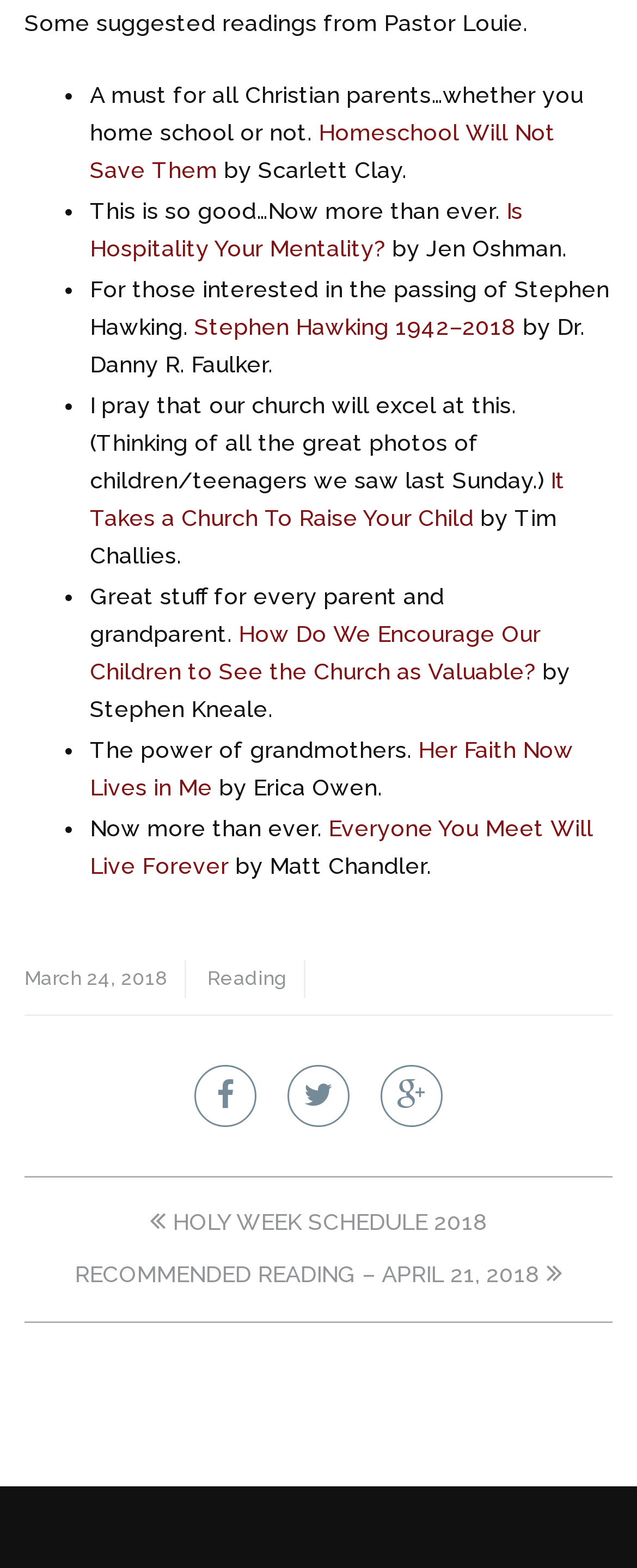Answer the question with a brief word or phrase:
How many links are there in the navigation section?

2